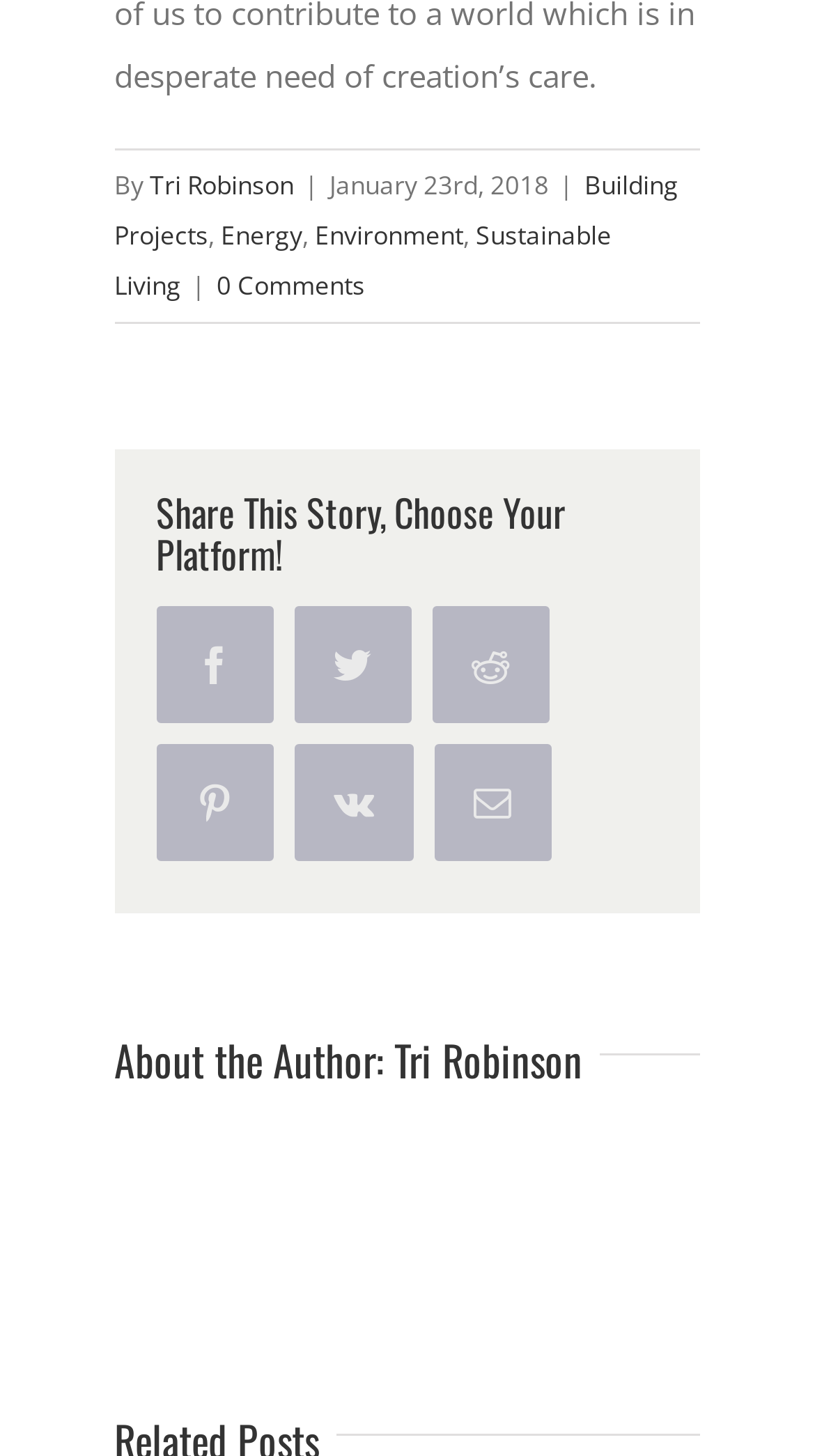Please determine the bounding box coordinates of the element to click on in order to accomplish the following task: "Read about building projects". Ensure the coordinates are four float numbers ranging from 0 to 1, i.e., [left, top, right, bottom].

[0.14, 0.115, 0.833, 0.174]